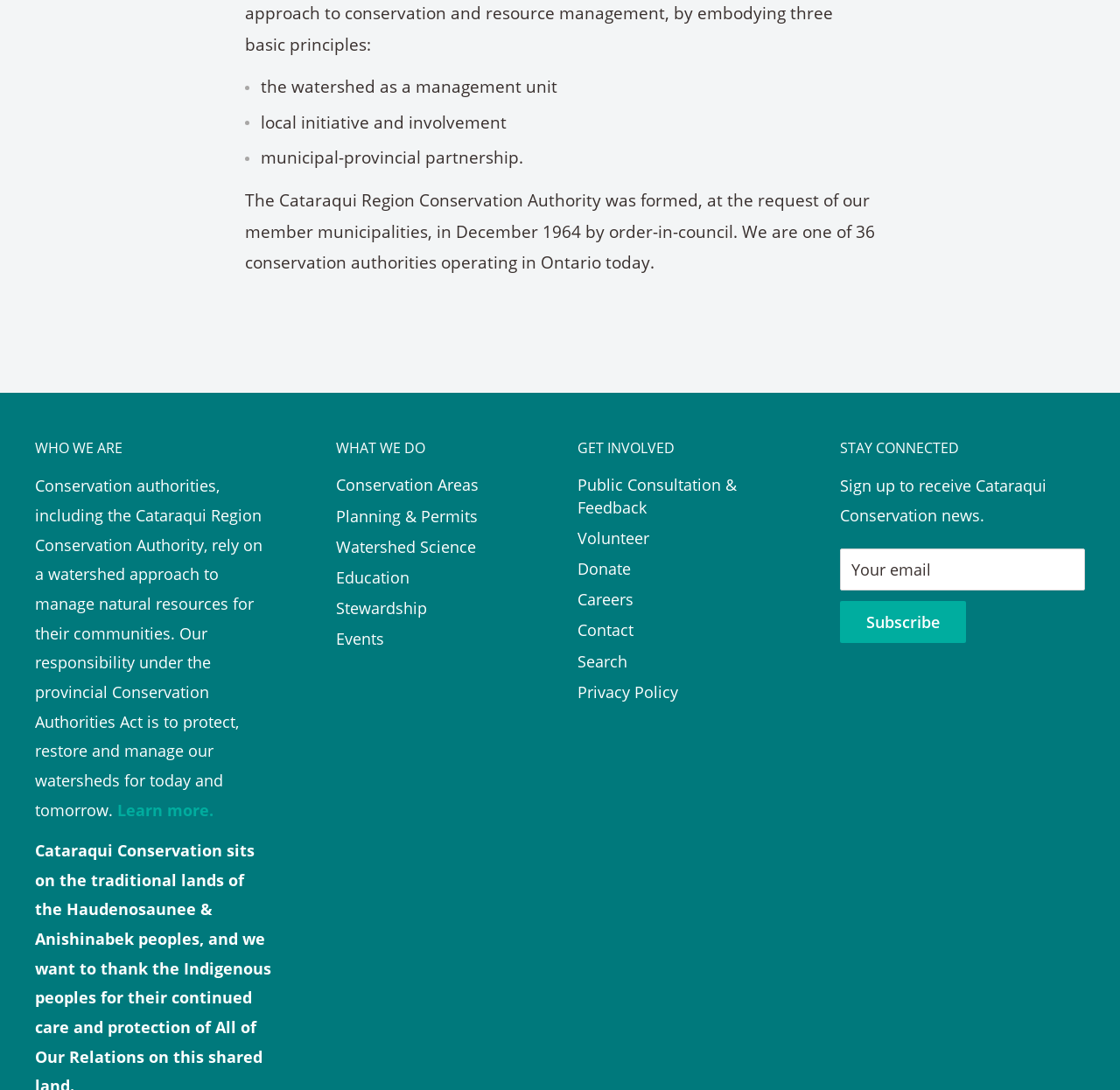Can you find the bounding box coordinates for the UI element given this description: "Privacy Policy"? Provide the coordinates as four float numbers between 0 and 1: [left, top, right, bottom].

[0.516, 0.621, 0.695, 0.649]